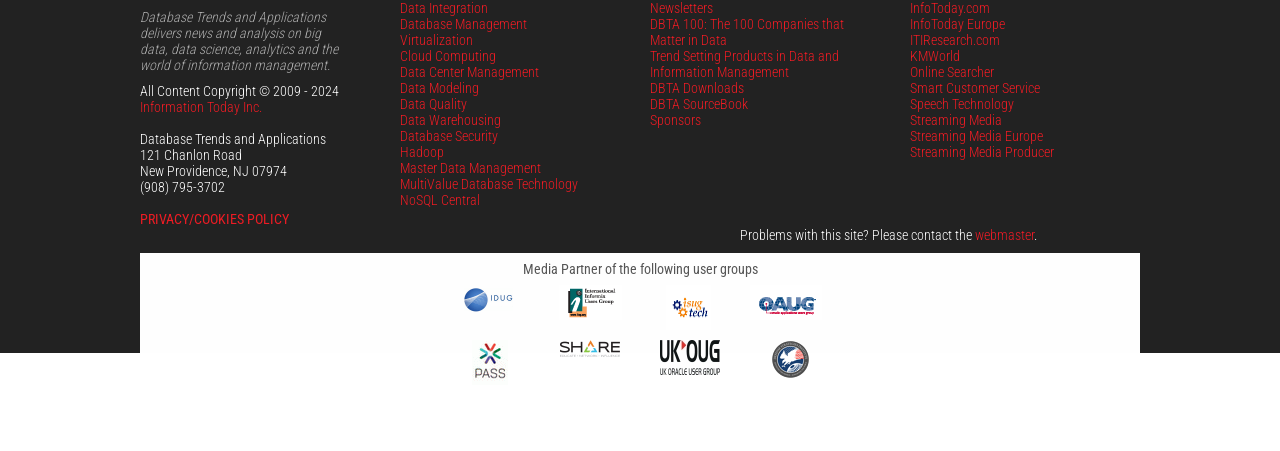Locate the bounding box coordinates of the clickable part needed for the task: "Explore 'Elevating Your Niseko Ski Trips to New Heights'".

None